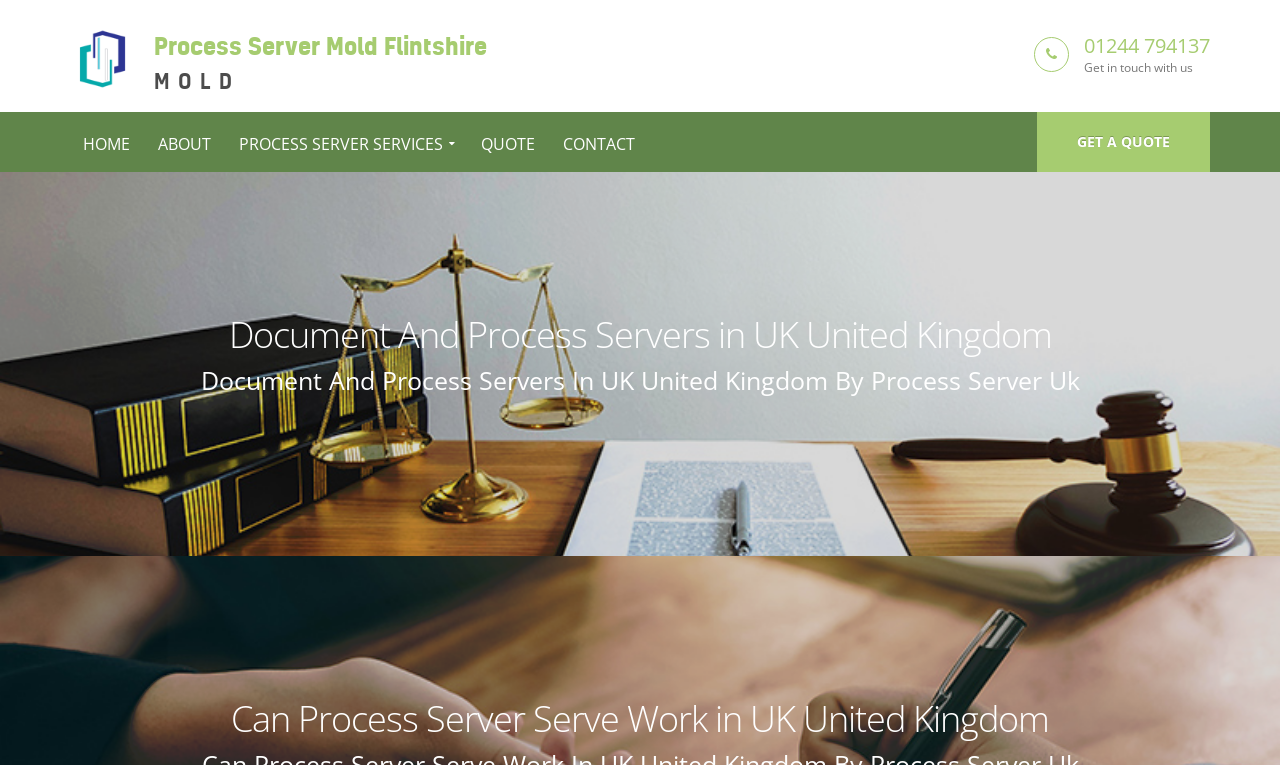What is the name of the process server service in Mold Flintshire?
Provide a detailed answer to the question using information from the image.

I found the name of the process server service by looking at the top-left section of the webpage, where it says 'Process Server Mold Flintshire Process Server Mold Flintshire MOLD' and has an image of a logo.